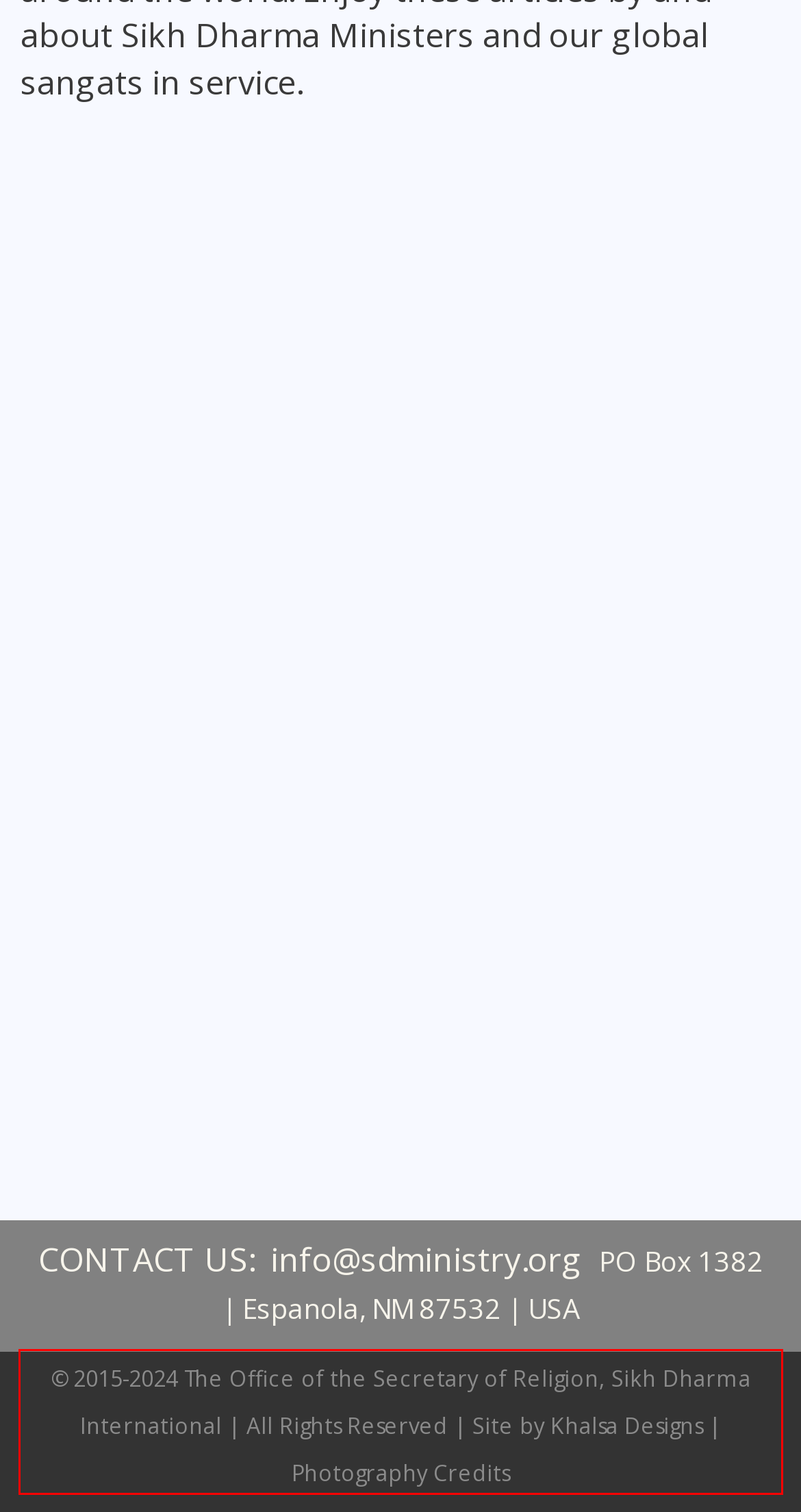Please use OCR to extract the text content from the red bounding box in the provided webpage screenshot.

© 2015-2024 The Office of the Secretary of Religion, Sikh Dharma International | All Rights Reserved | Site by Khalsa Designs | Photography Credits